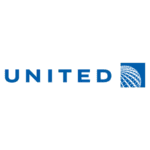What is the purpose of the logo's design?
Provide a detailed and extensive answer to the question.

The caption explains that the design employs a clean and modern aesthetic, ensuring it is easily recognizable, which is essential for maintaining brand identity in the competitive airline industry, indicating that the purpose of the logo's design is to establish and maintain brand identity.